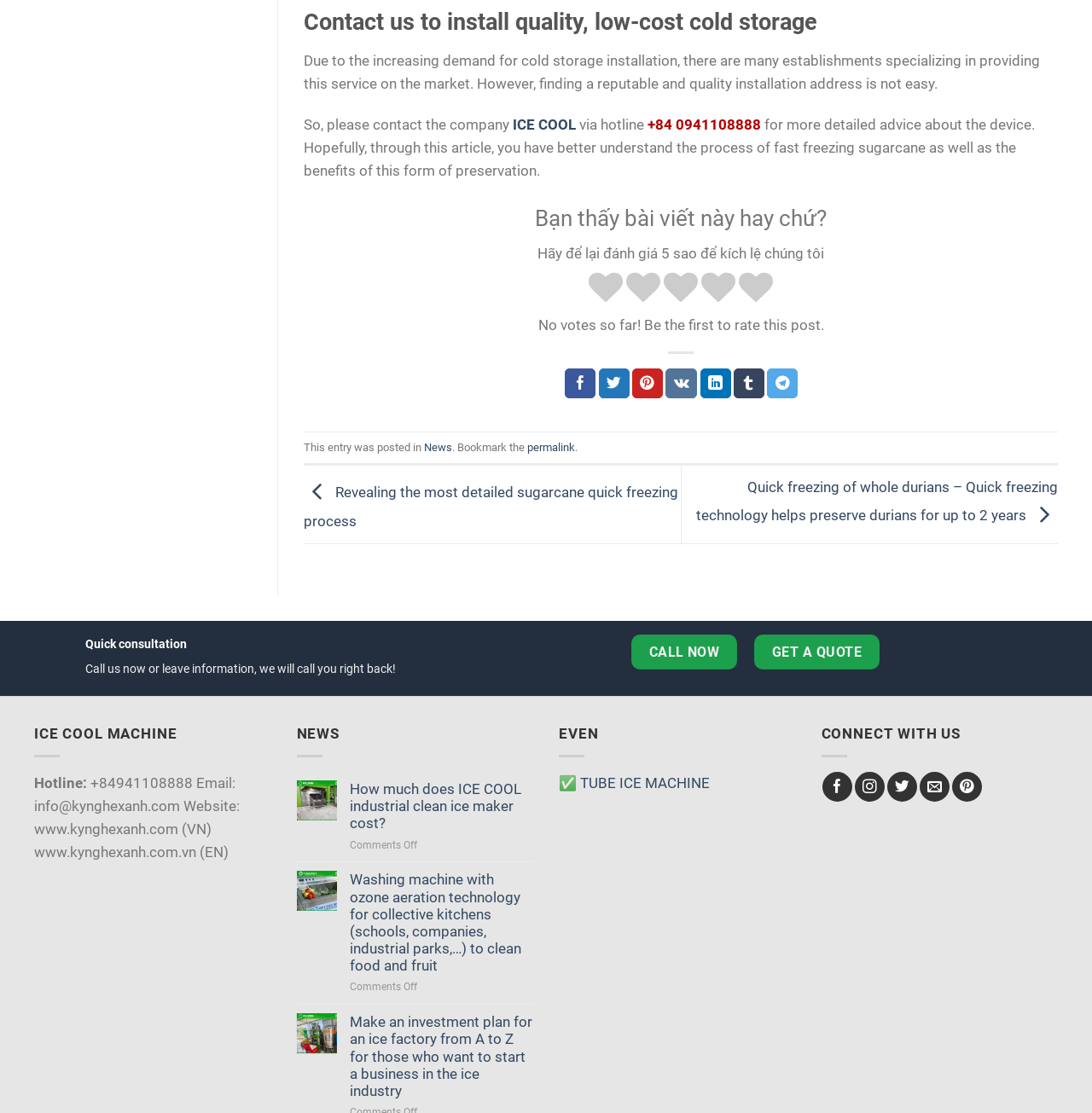What is the topic of the article mentioned in the 'NEWS' section?
Answer the question with a single word or phrase, referring to the image.

How much does ICE COOL industrial clean ice maker cost?